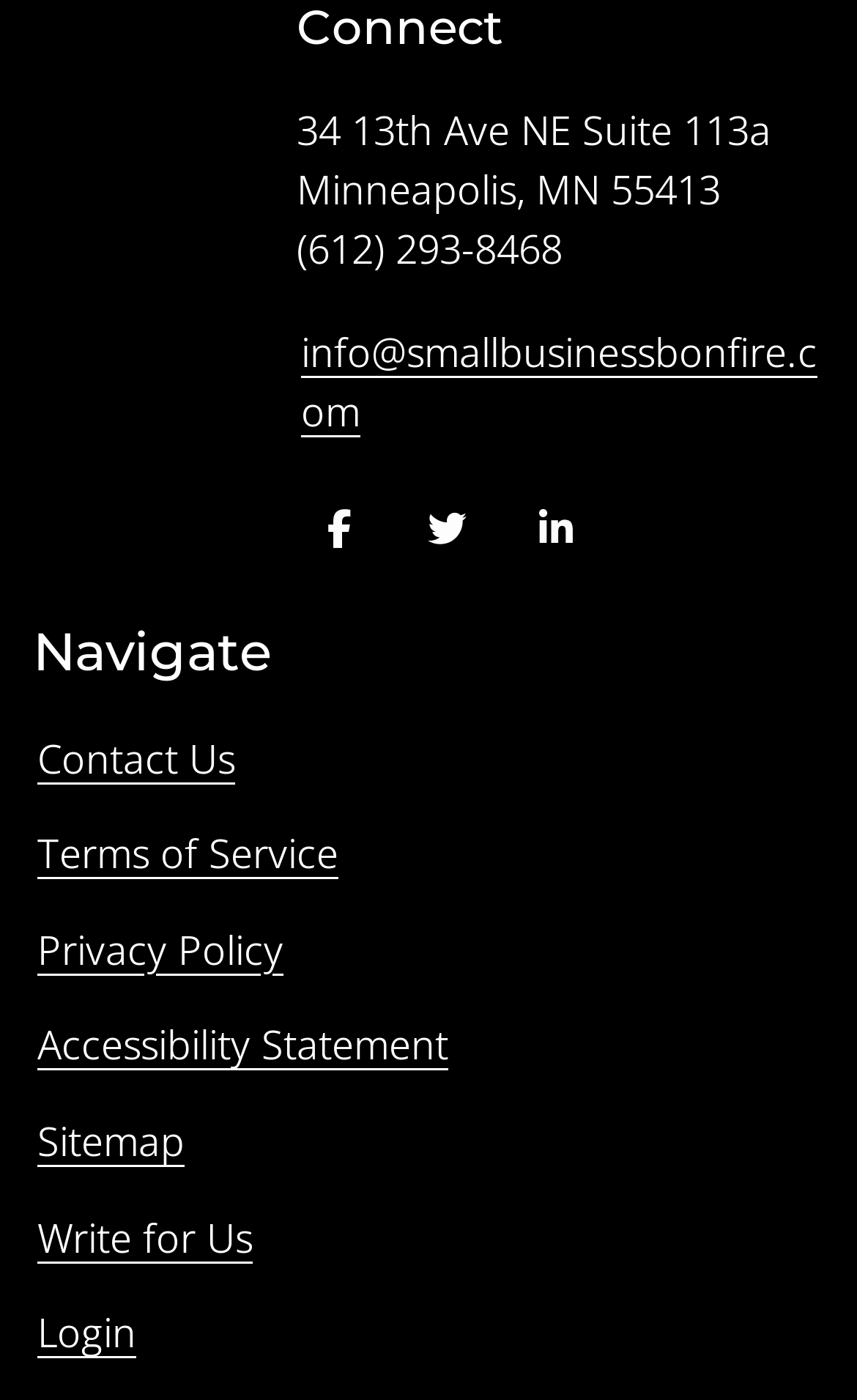Identify the bounding box coordinates of the clickable section necessary to follow the following instruction: "Visit us on Facebook". The coordinates should be presented as four float numbers from 0 to 1, i.e., [left, top, right, bottom].

[0.346, 0.348, 0.447, 0.409]